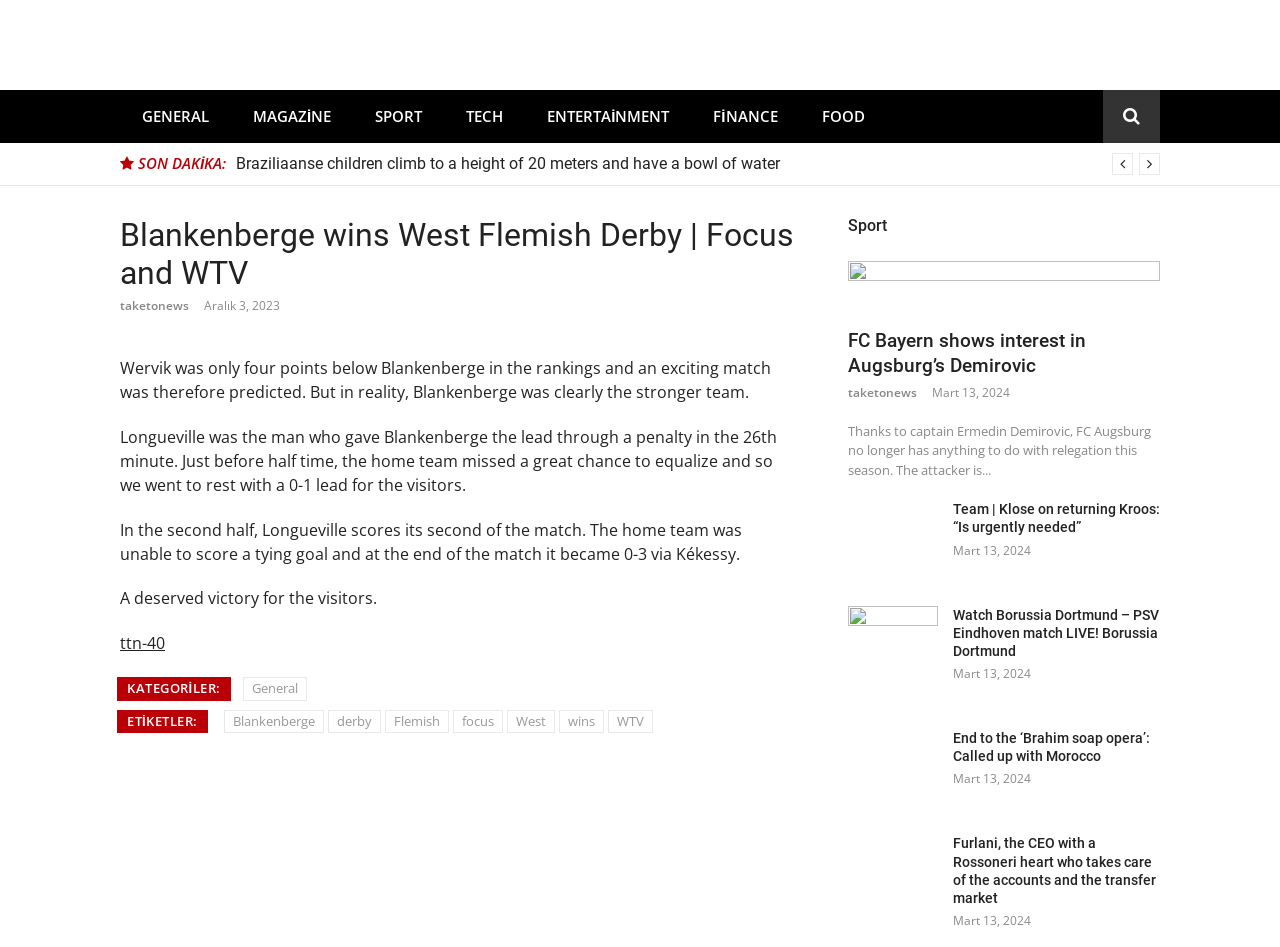How many links are there in the footer?
Answer the question with just one word or phrase using the image.

8